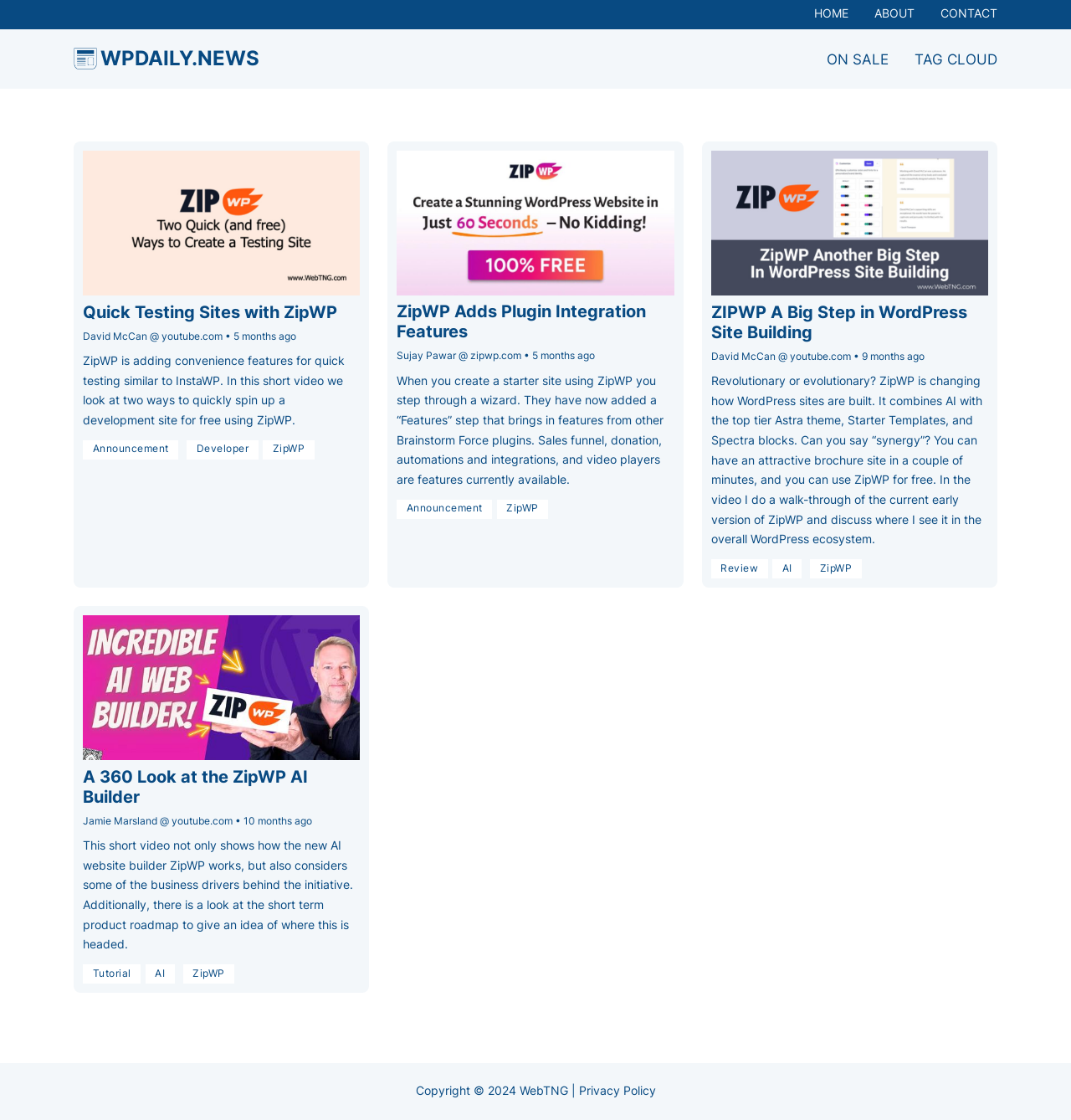Locate the UI element described as follows: "Privacy Policy". Return the bounding box coordinates as four float numbers between 0 and 1 in the order [left, top, right, bottom].

[0.54, 0.968, 0.612, 0.98]